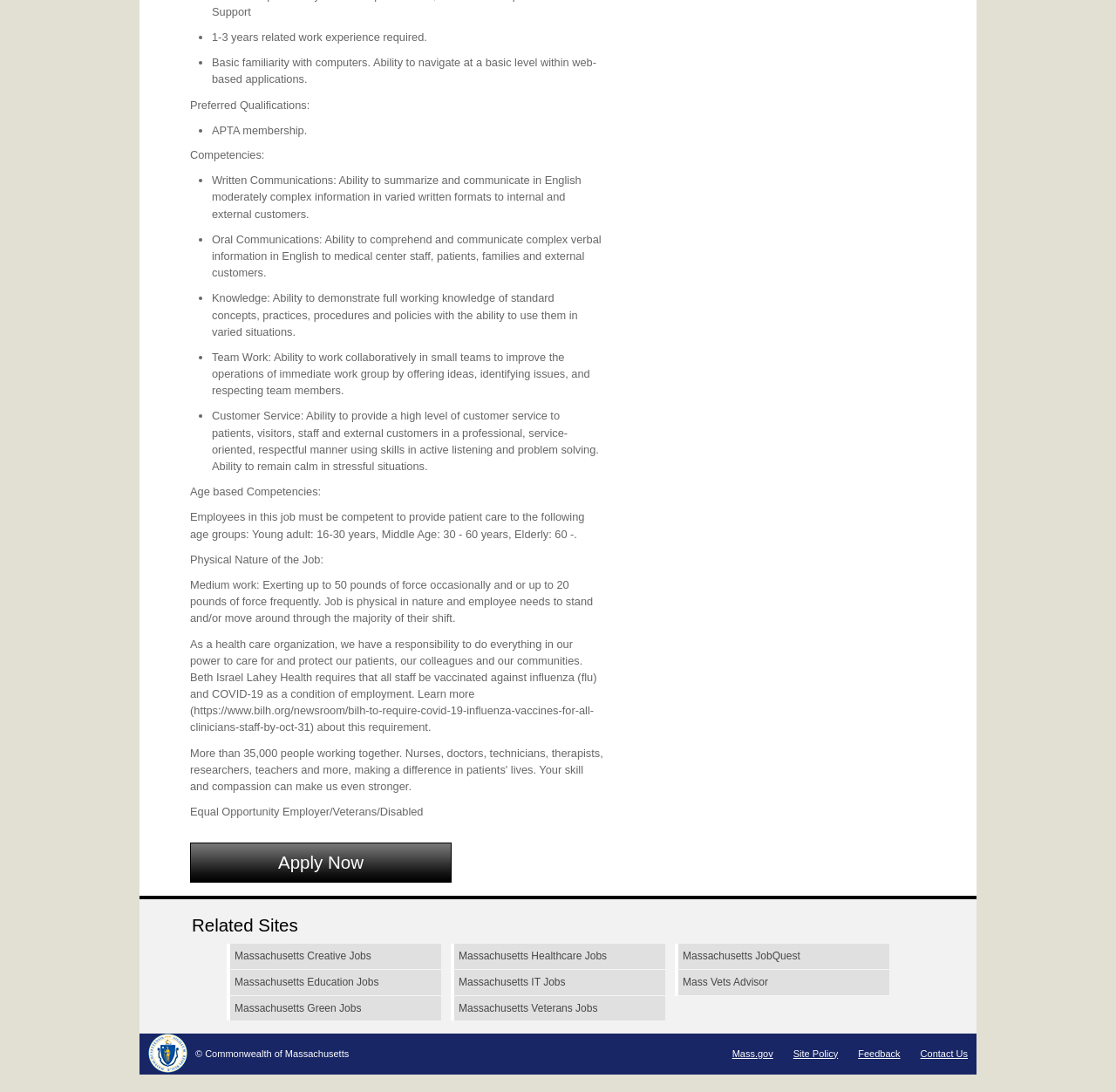Please identify the bounding box coordinates of where to click in order to follow the instruction: "Learn more about vaccination requirement".

[0.17, 0.583, 0.535, 0.672]